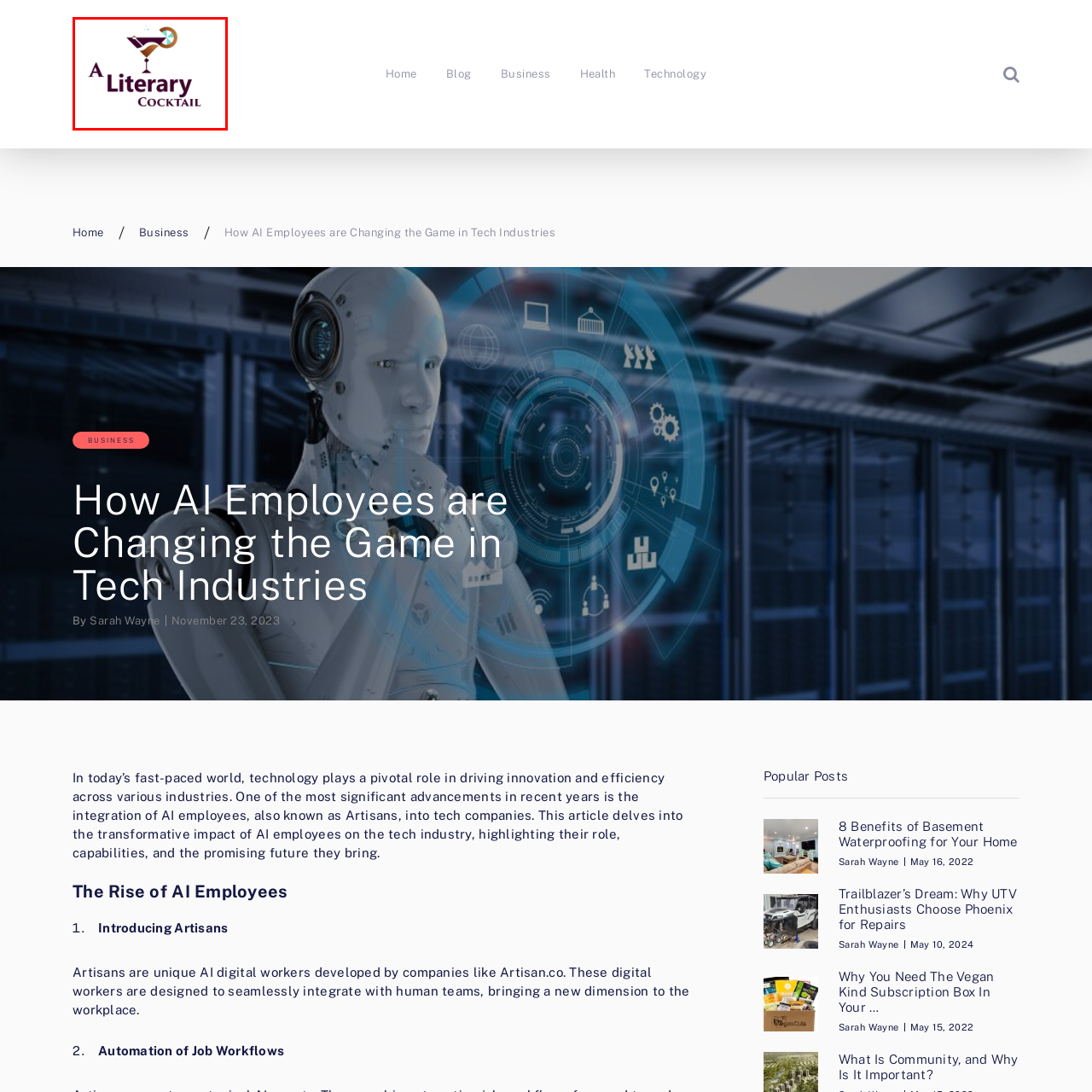View the image highlighted in red and provide one word or phrase: What is the color of the beverage in the cocktail glass?

Rich, dark